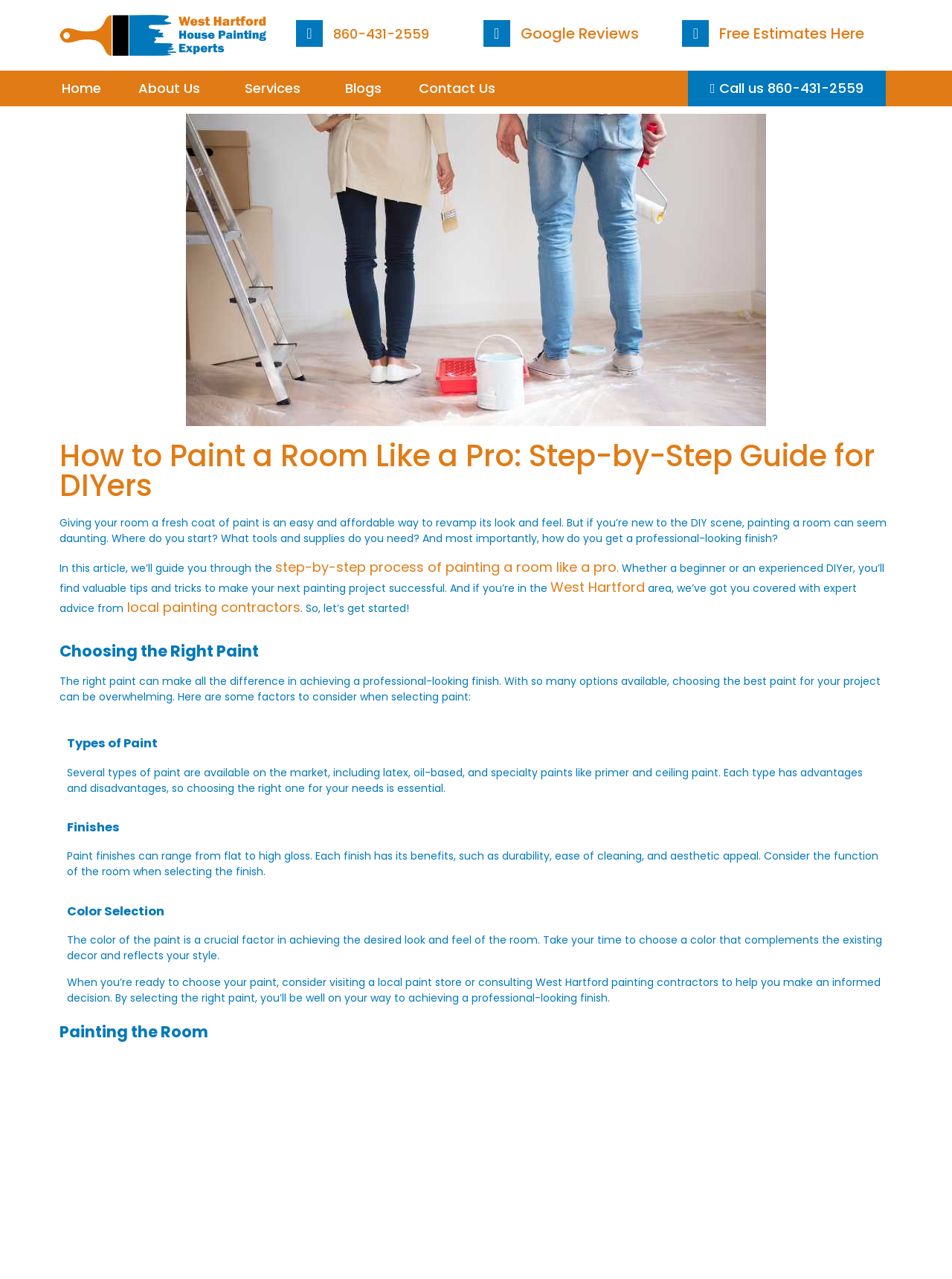Please locate the bounding box coordinates of the element that should be clicked to achieve the given instruction: "Click the 'Free Estimates Here' link".

[0.756, 0.018, 0.908, 0.034]